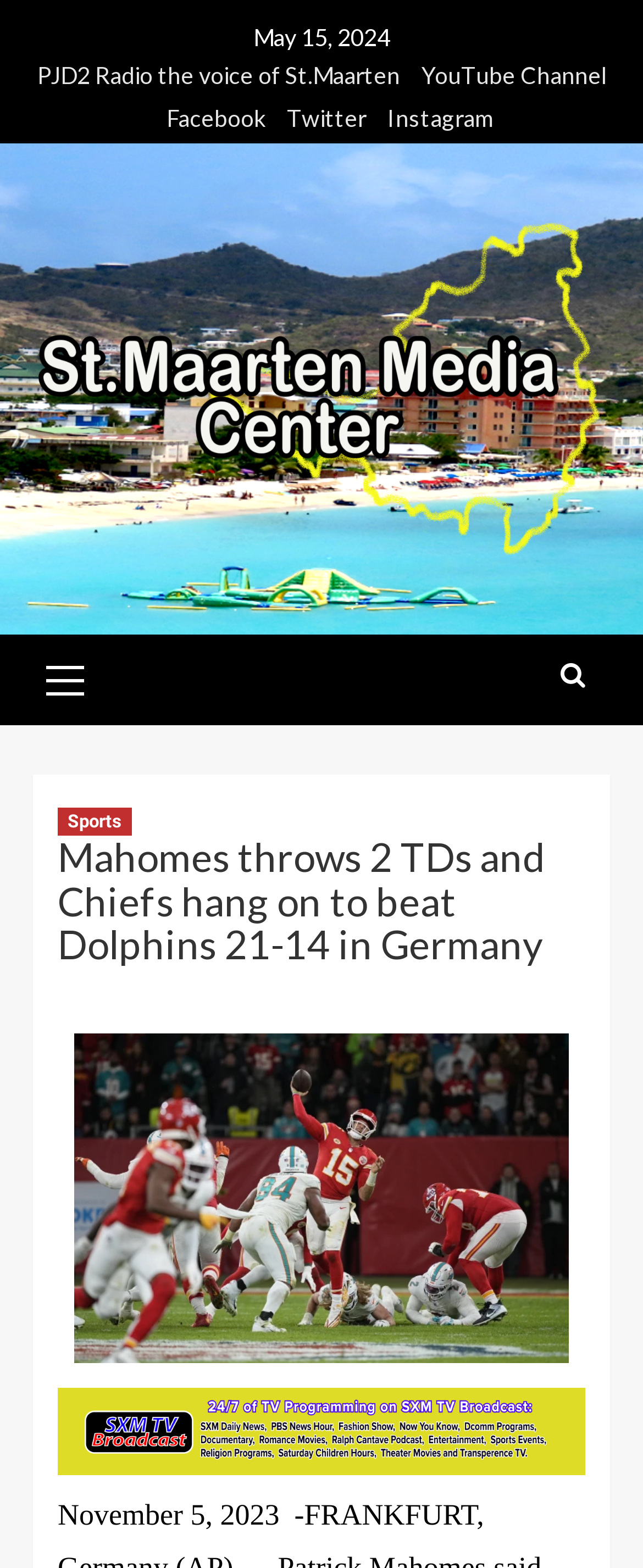Find the bounding box coordinates of the clickable area required to complete the following action: "View the image".

[0.09, 0.885, 0.91, 0.941]